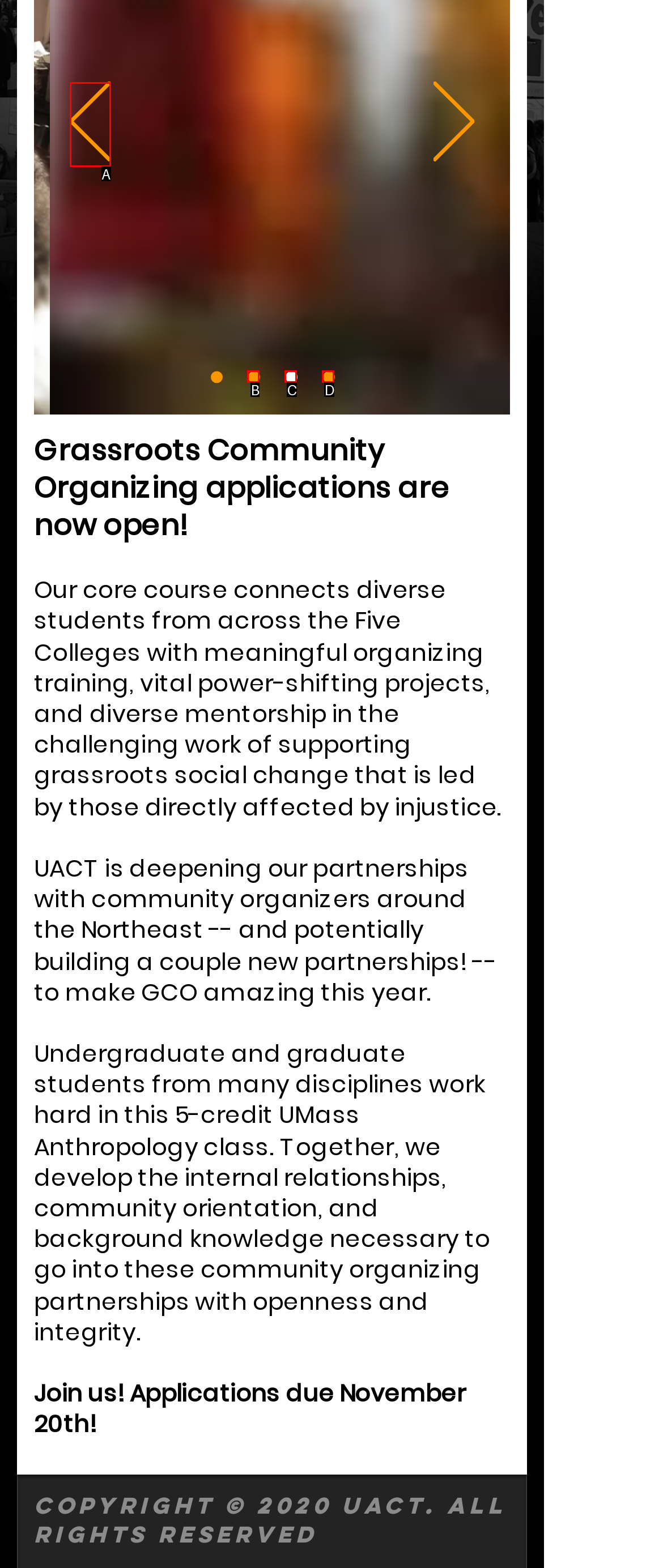Identify the letter of the UI element that fits the description: aria-label="Slide 1"
Respond with the letter of the option directly.

C